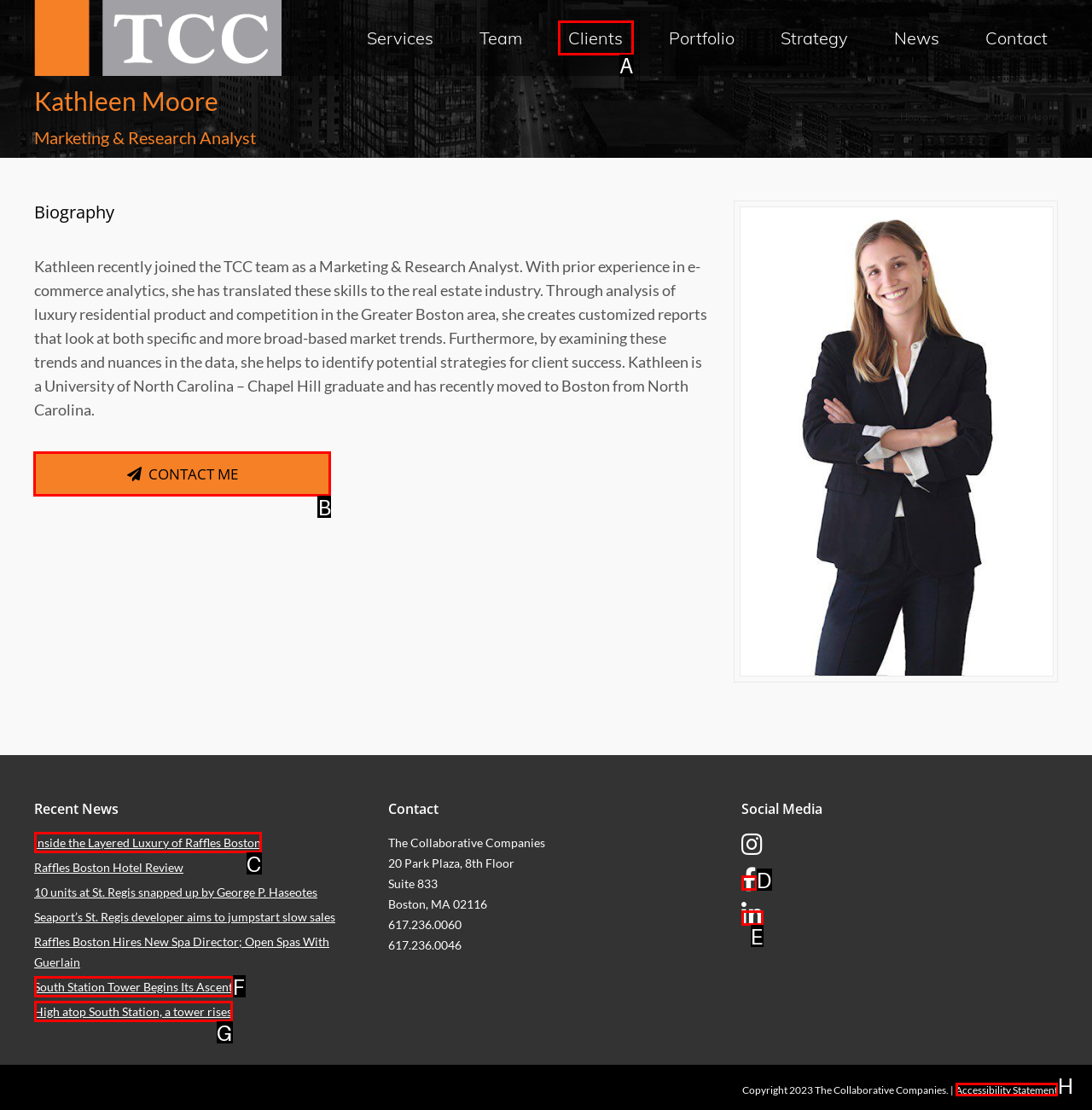Select the HTML element that needs to be clicked to perform the task: Contact Kathleen. Reply with the letter of the chosen option.

B